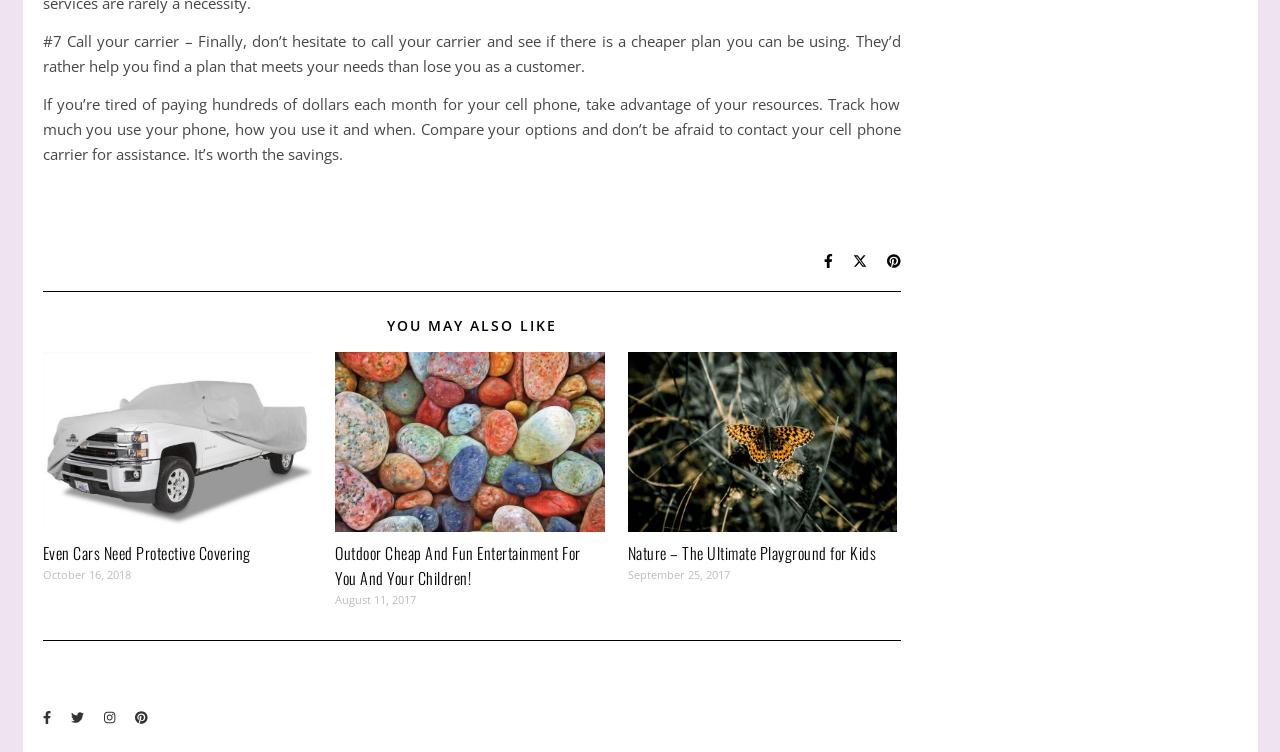Pinpoint the bounding box coordinates of the clickable area necessary to execute the following instruction: "Read the article 'Nature – The Ultimate Playground for Kids'". The coordinates should be given as four float numbers between 0 and 1, namely [left, top, right, bottom].

[0.49, 0.719, 0.685, 0.751]